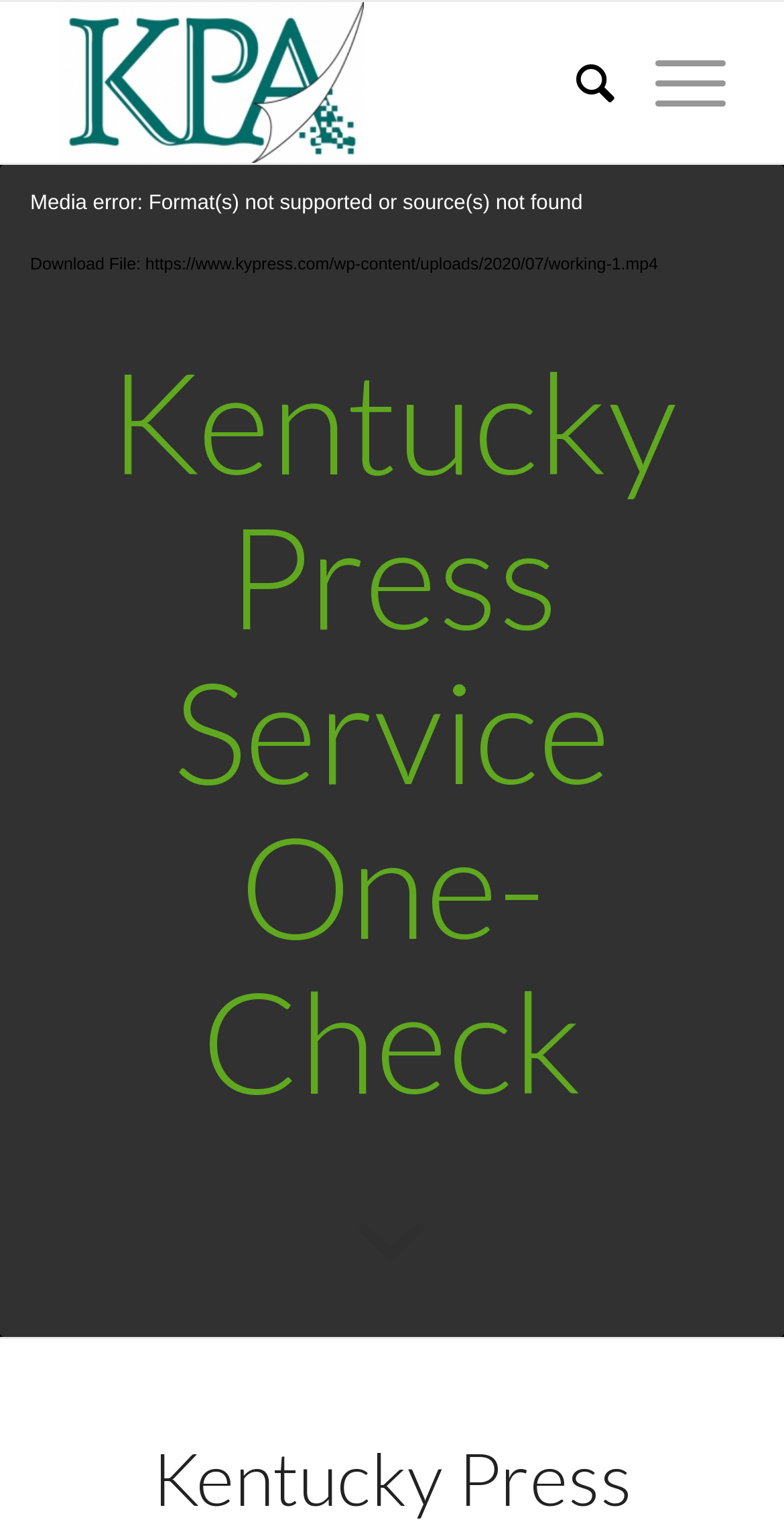Please respond in a single word or phrase: 
How many links are visible in the top navigation bar?

2